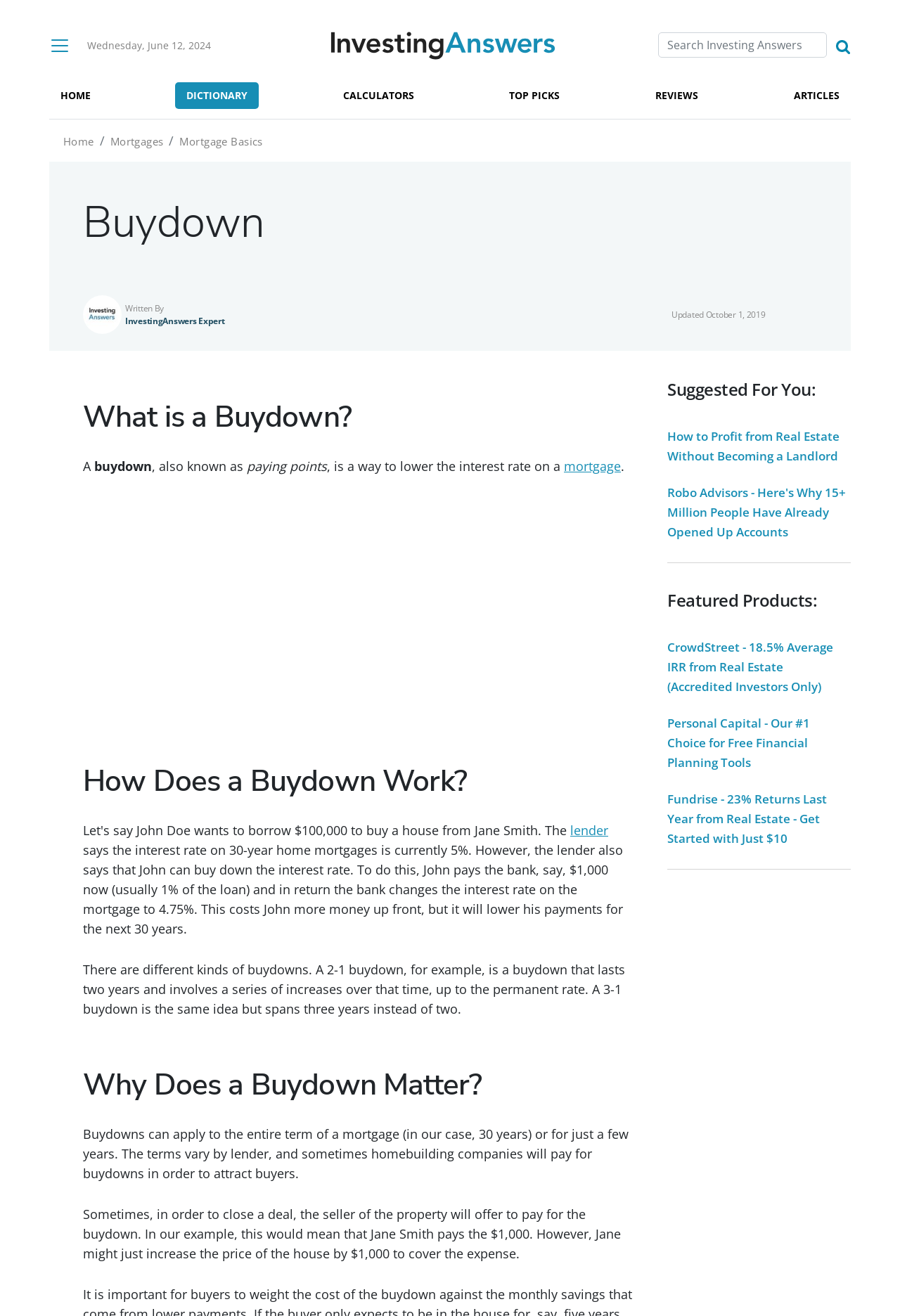Specify the bounding box coordinates of the area that needs to be clicked to achieve the following instruction: "Go to Home".

[0.312, 0.021, 0.672, 0.048]